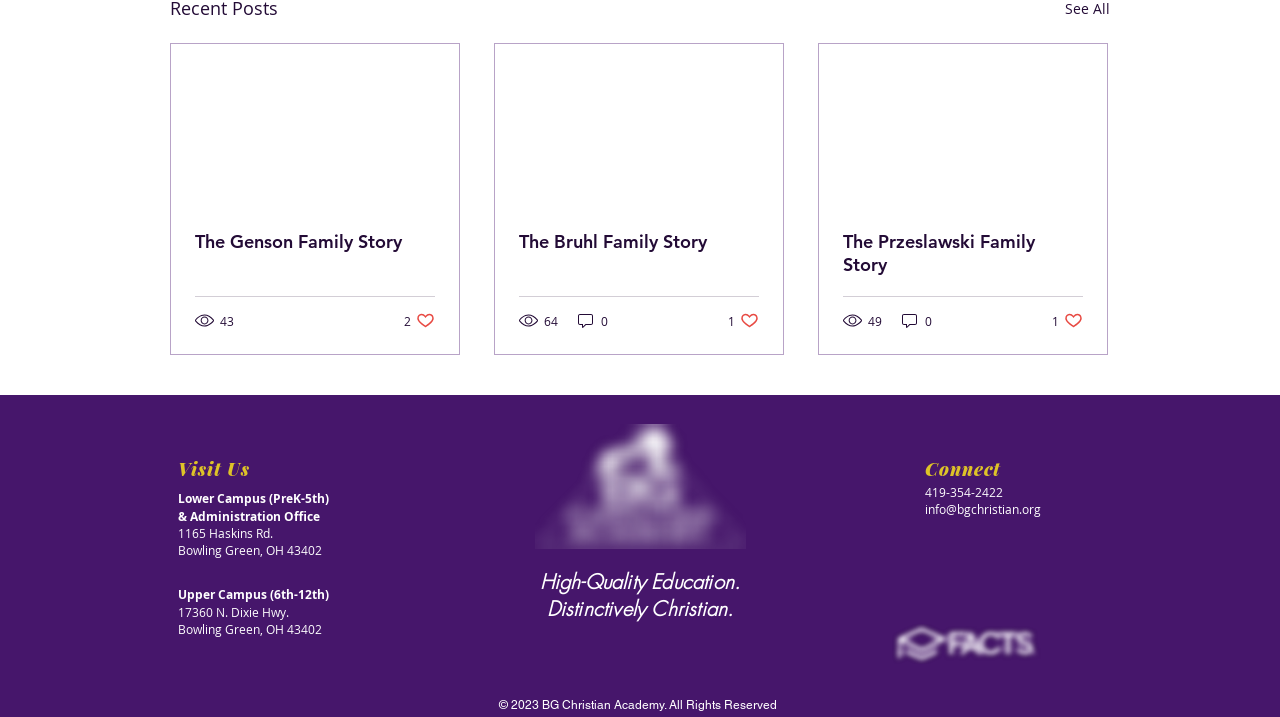What is the name of the image at the bottom of the page?
Answer the question with a detailed and thorough explanation.

I found the answer by looking at the link element at the bottom of the page, which contains the image with the name 'FACTS_Web_White.png'.